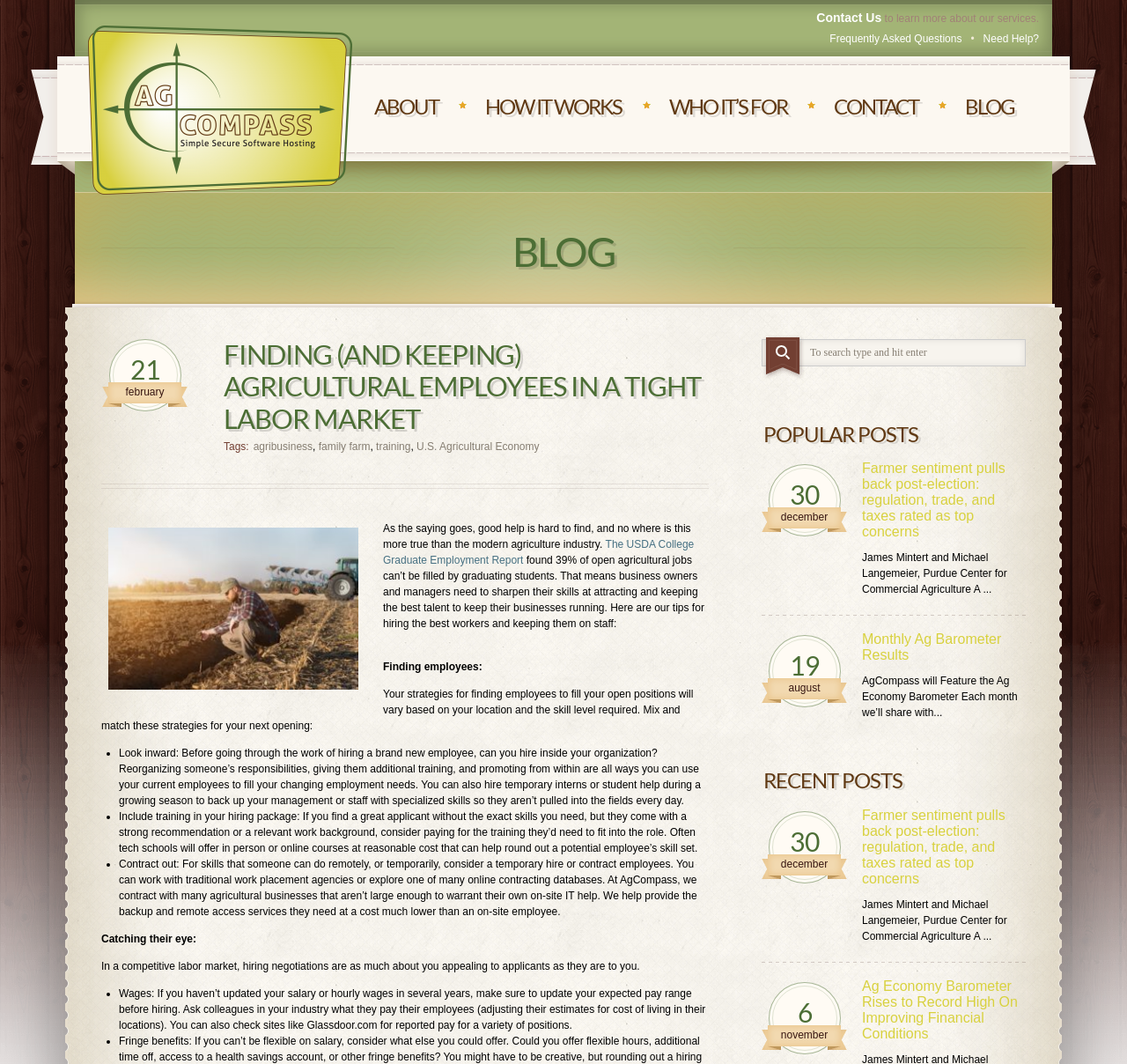Given the description "HOW IT WORKS", provide the bounding box coordinates of the corresponding UI element.

[0.431, 0.083, 0.552, 0.117]